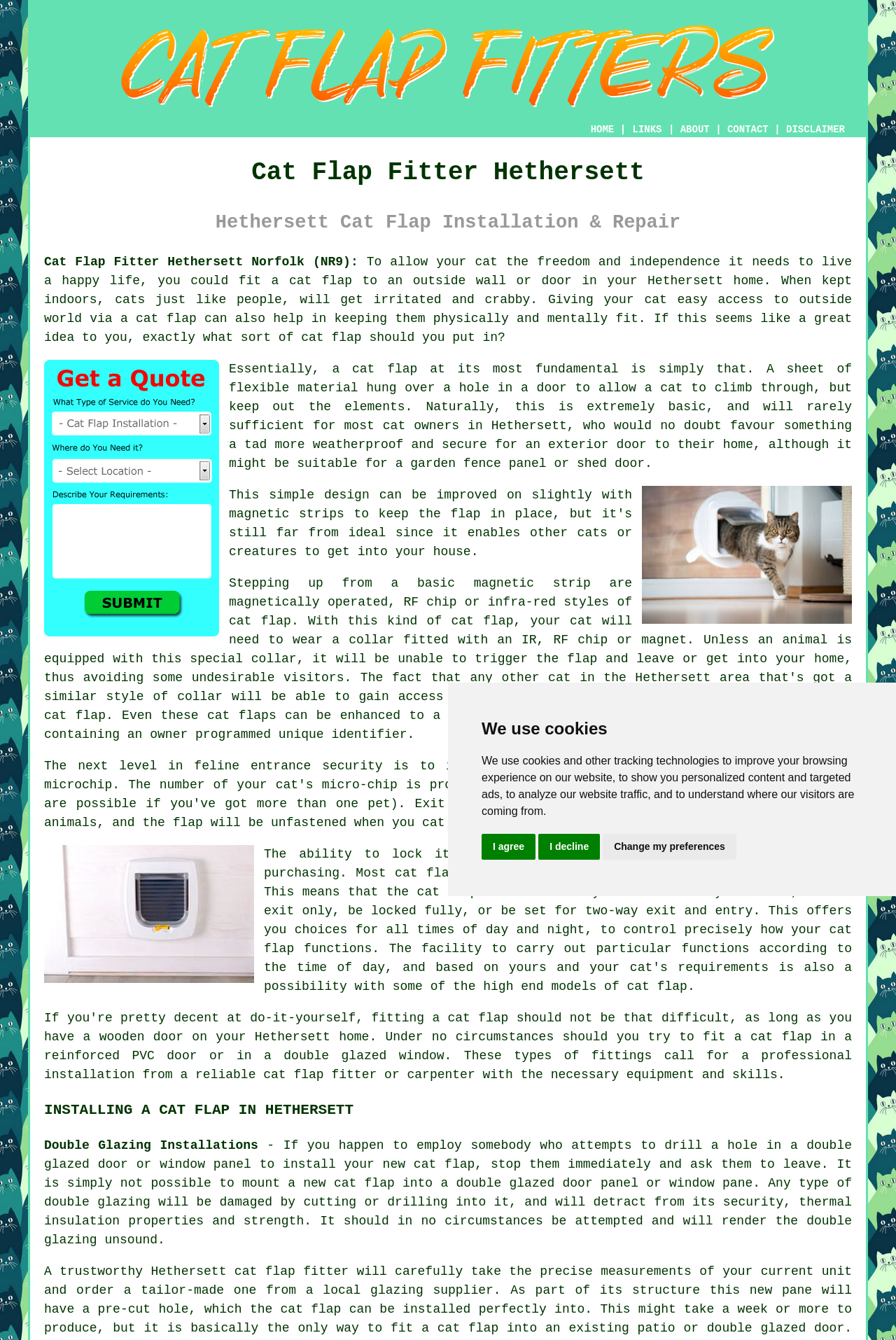Identify the bounding box coordinates necessary to click and complete the given instruction: "Click the 'cat flap fitter' link".

[0.262, 0.943, 0.389, 0.954]